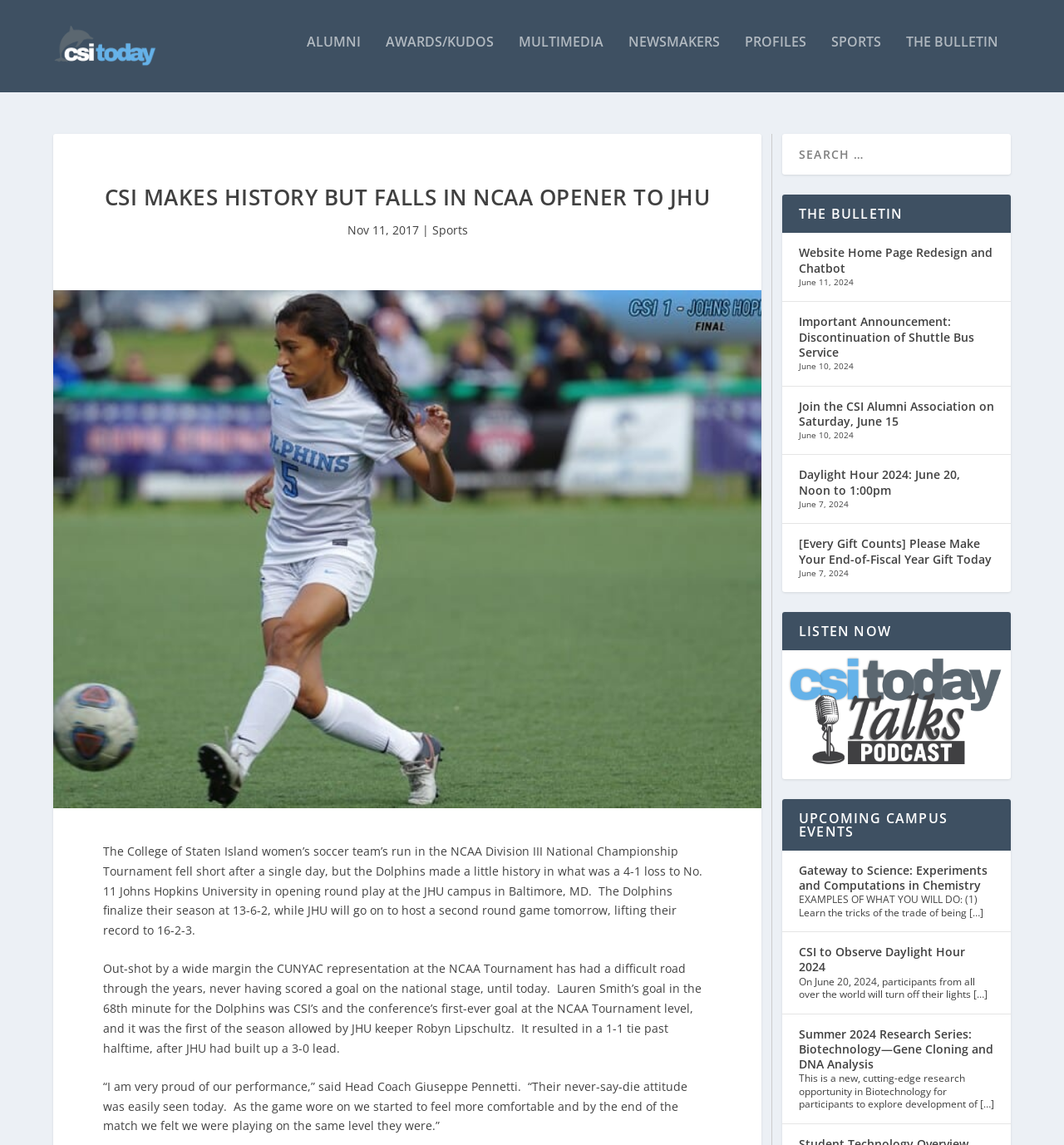What is the date of the Daylight Hour 2024 event mentioned on the webpage?
Answer the question with a single word or phrase, referring to the image.

June 20